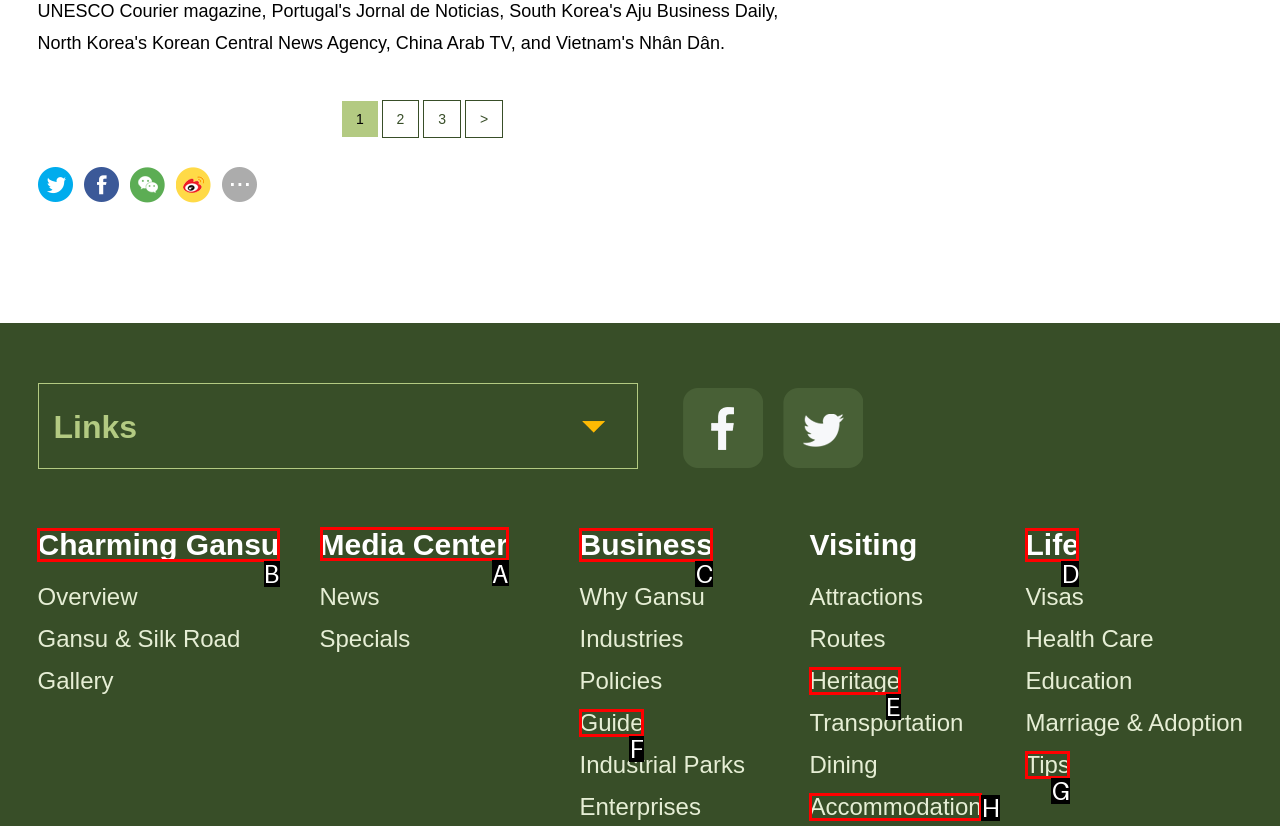Choose the letter of the option that needs to be clicked to perform the task: Go to Media Center. Answer with the letter.

A